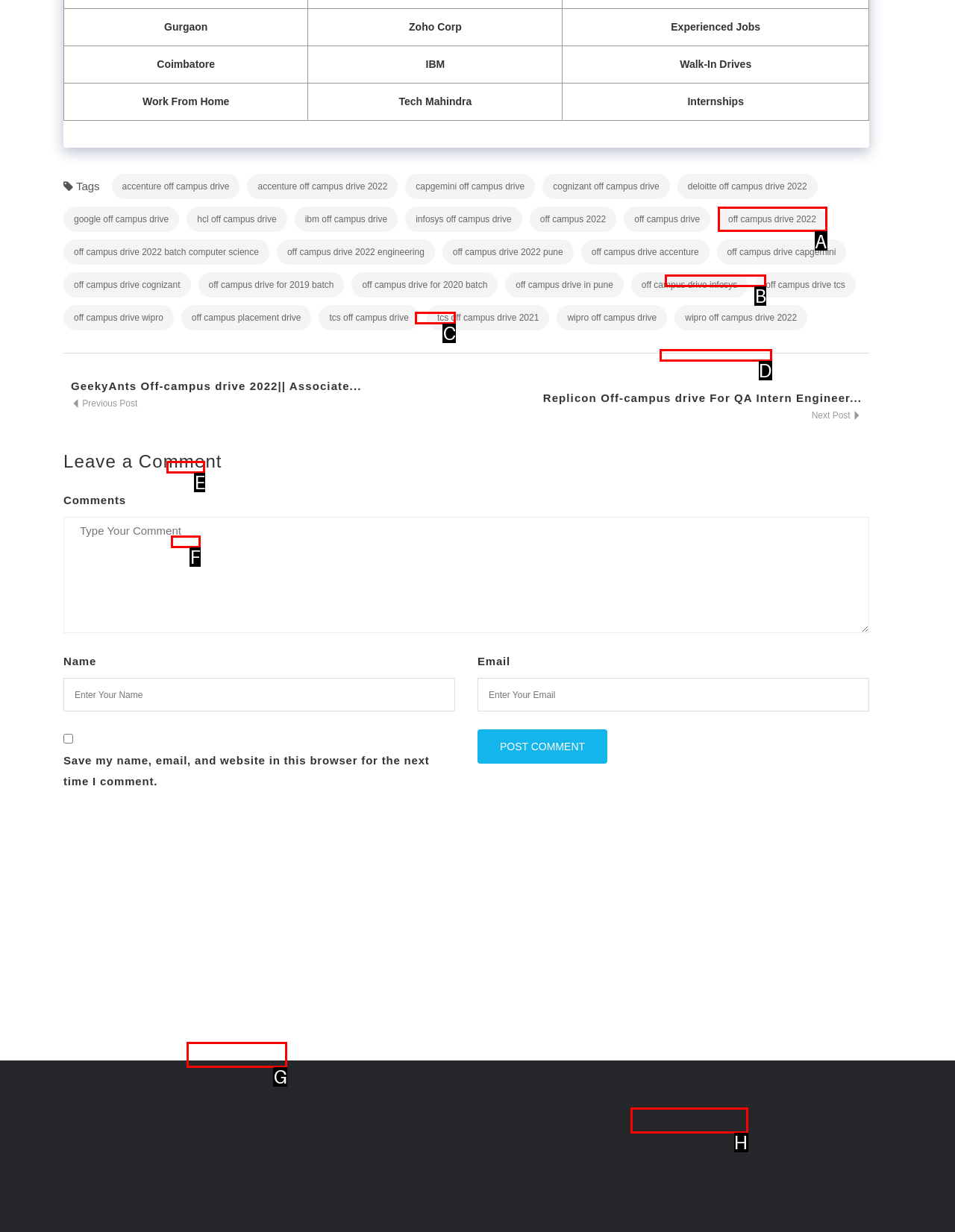Decide which UI element to click to accomplish the task: Click on off campus drive 2022
Respond with the corresponding option letter.

A